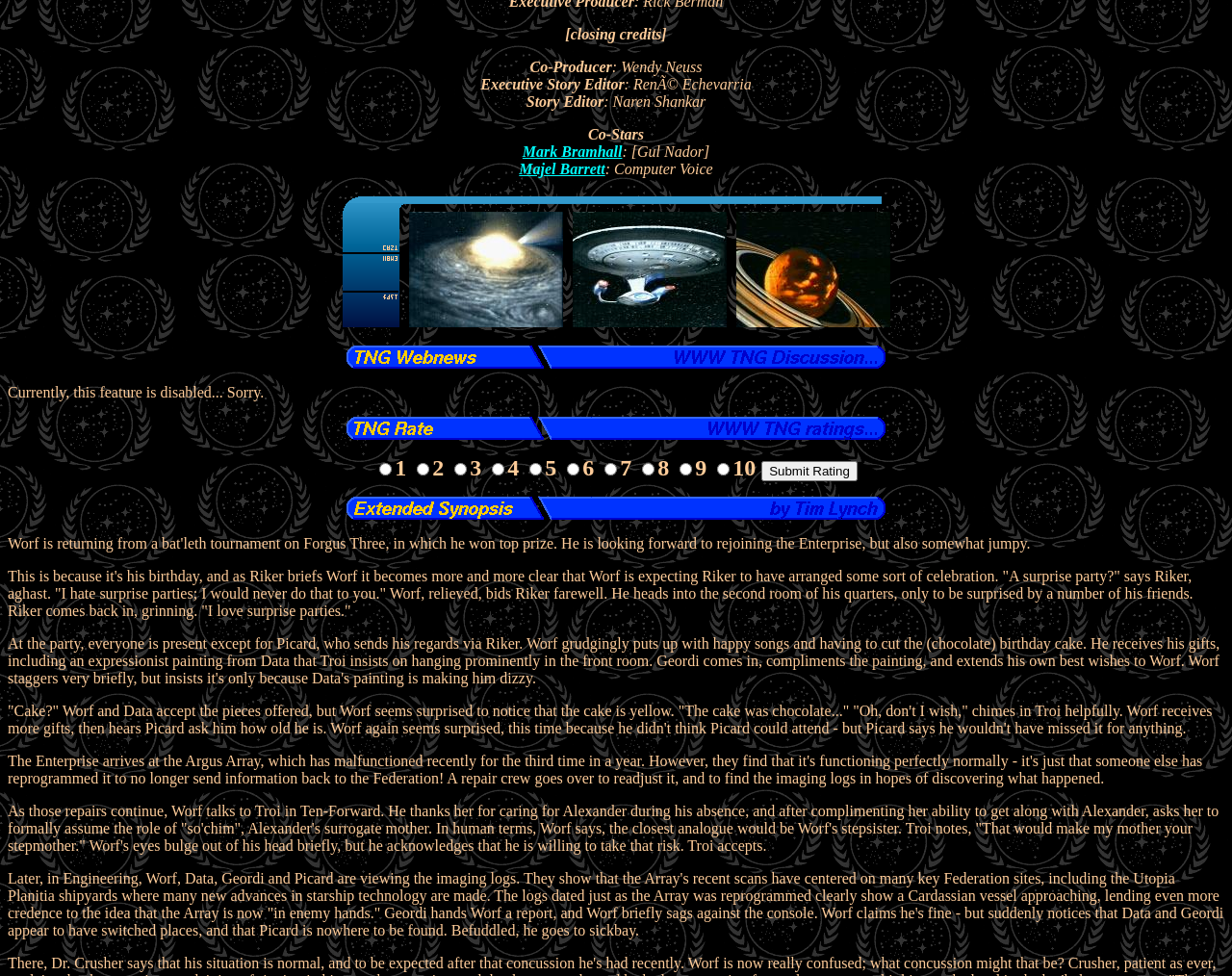From the webpage screenshot, predict the bounding box coordinates (top-left x, top-left y, bottom-right x, bottom-right y) for the UI element described here: Mark Bramhall

[0.424, 0.147, 0.505, 0.164]